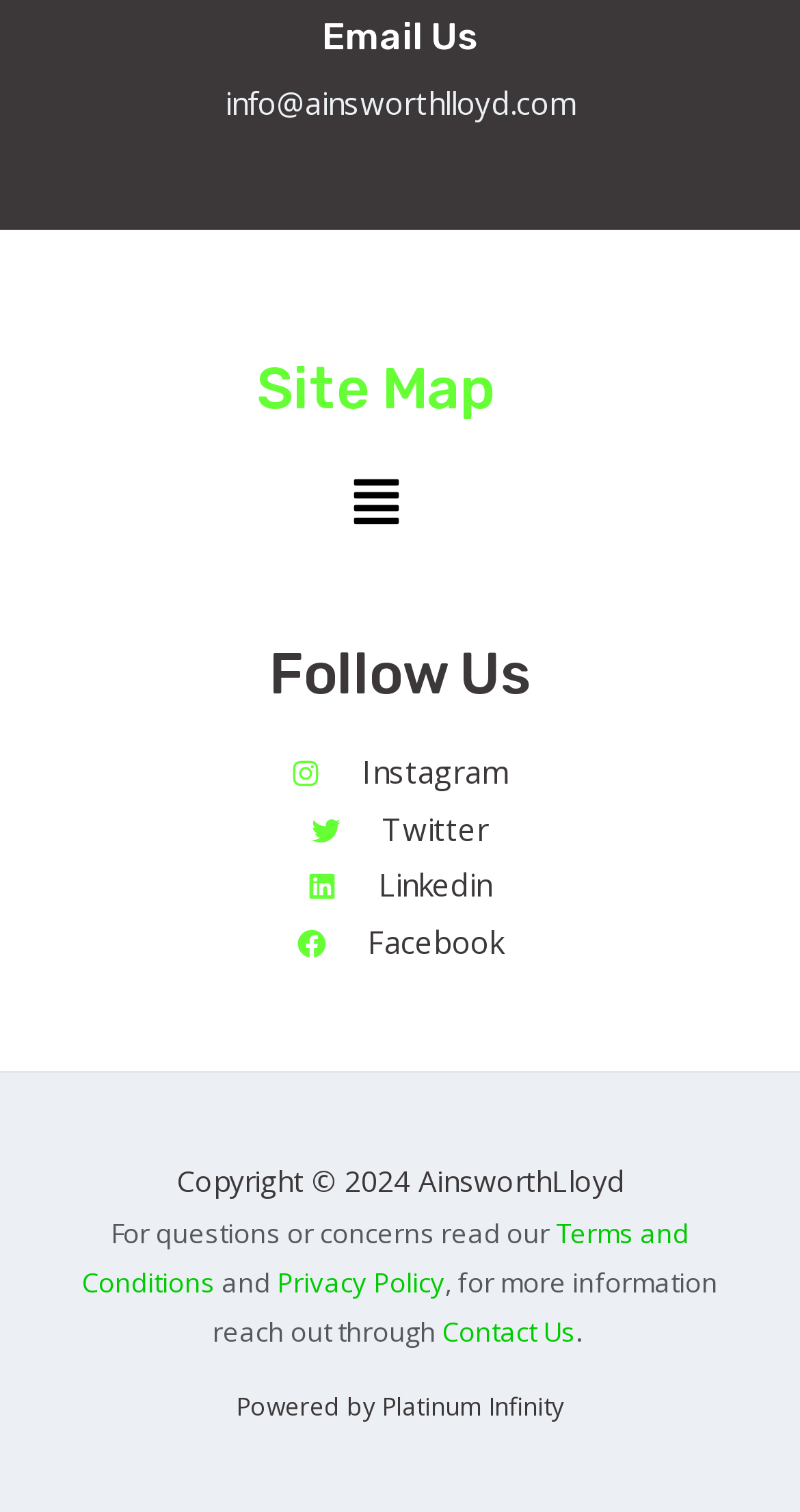What social media platforms can you follow?
Examine the image closely and answer the question with as much detail as possible.

The social media platforms are listed under the 'Follow Us' heading, which includes links to Instagram, Twitter, Linkedin, and Facebook.